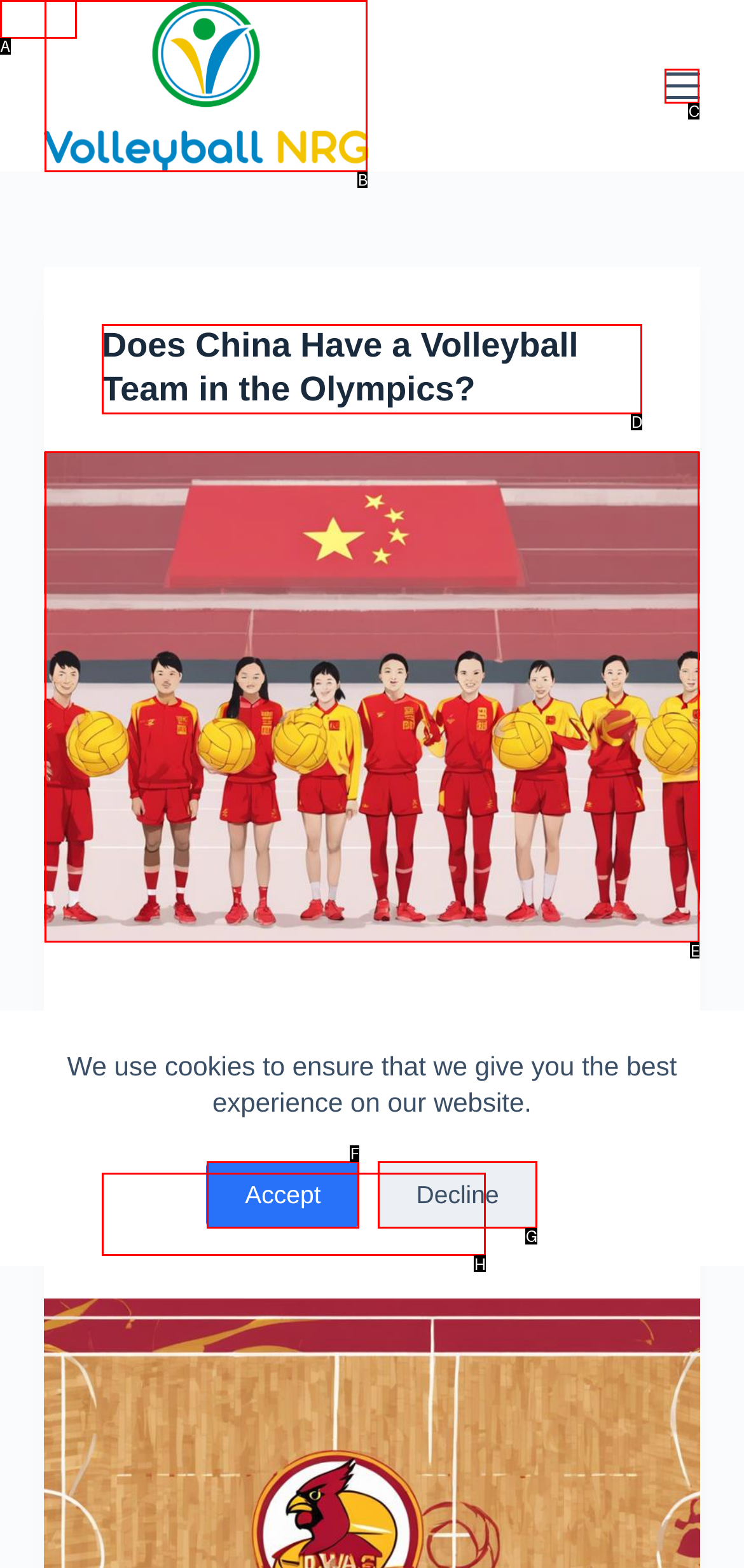Based on the task: Explore the category Uncategorized, which UI element should be clicked? Answer with the letter that corresponds to the correct option from the choices given.

None